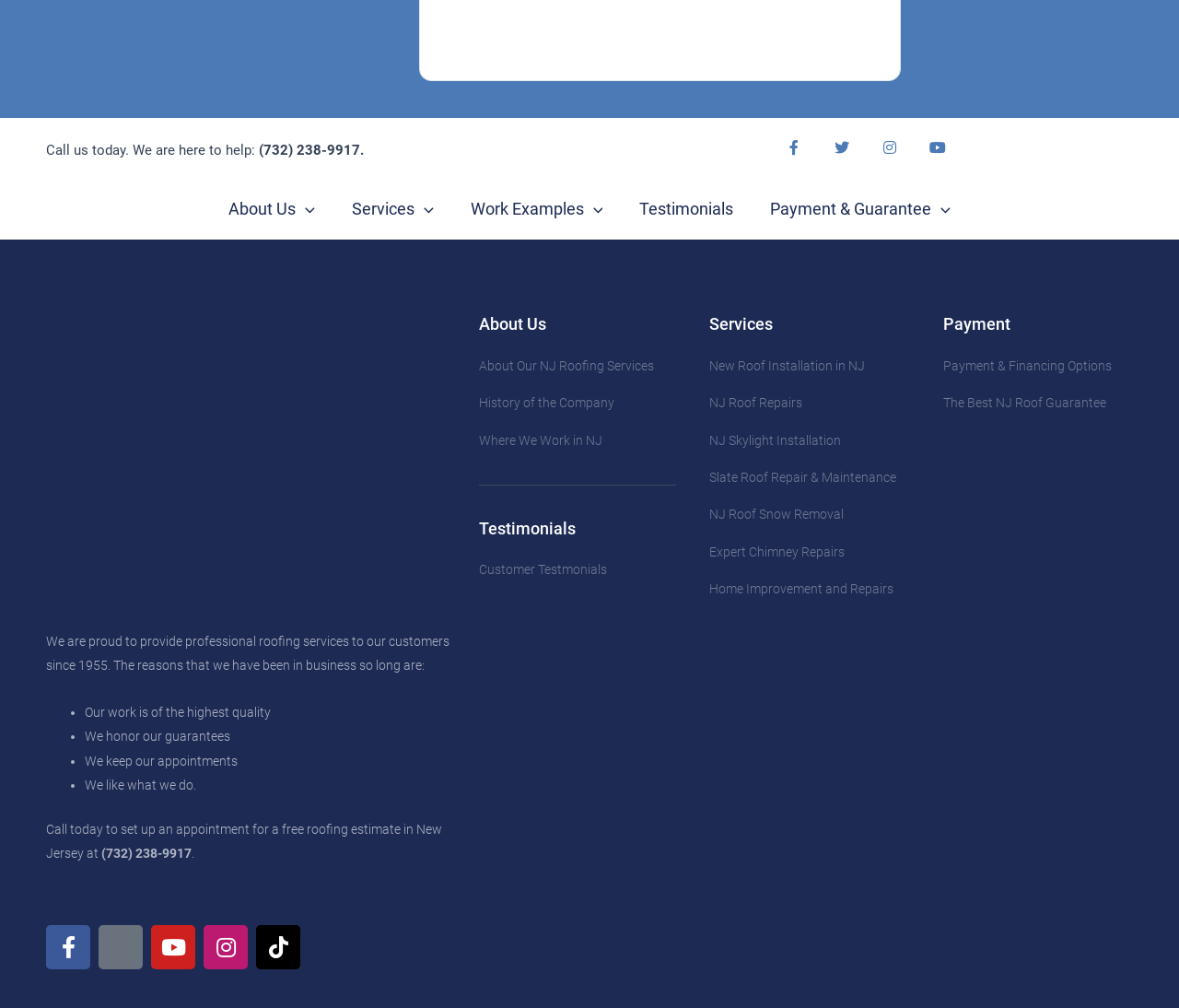Find the bounding box coordinates for the area that must be clicked to perform this action: "Get a free roofing estimate".

[0.039, 0.815, 0.375, 0.854]